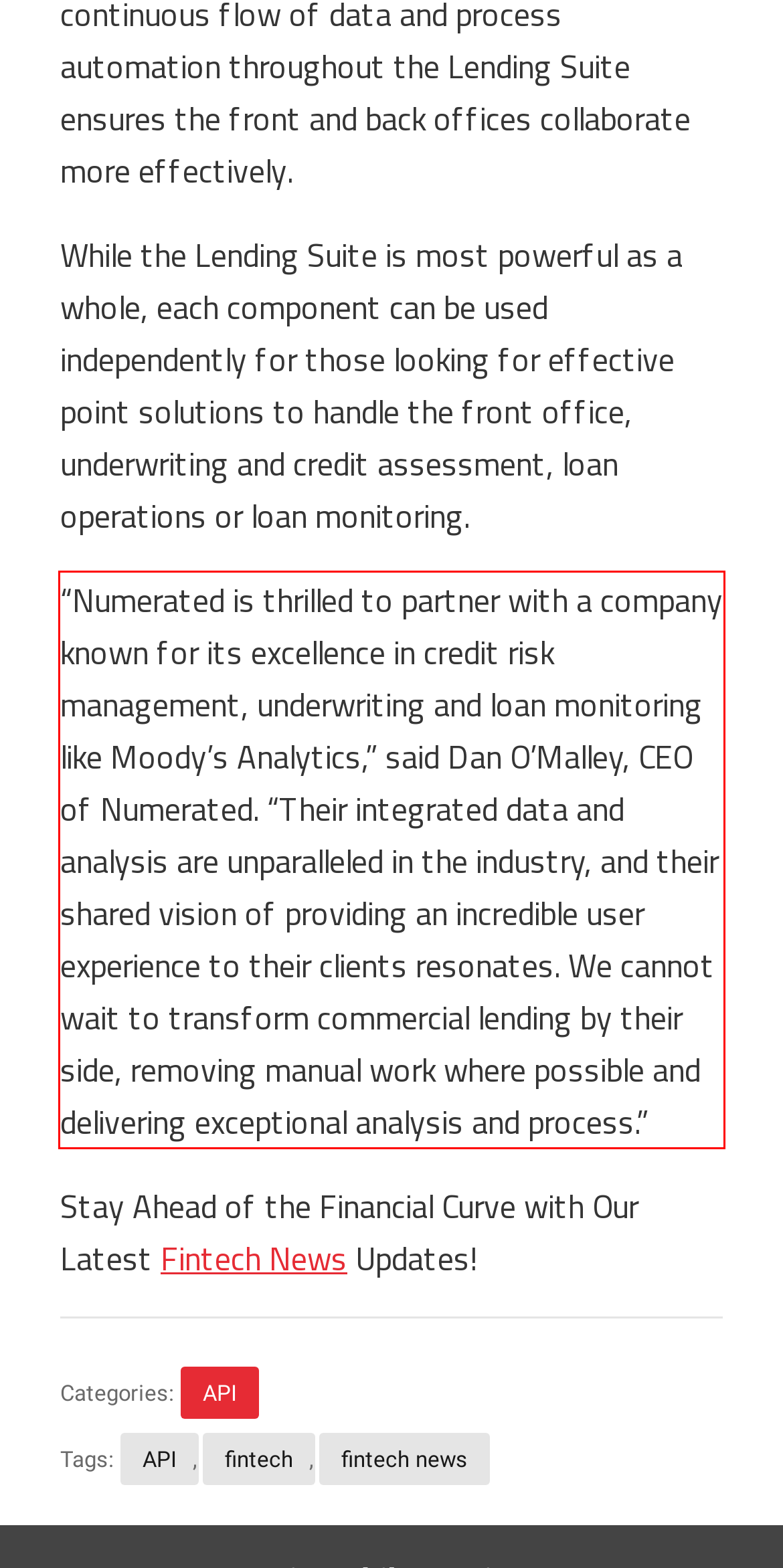Given a webpage screenshot, locate the red bounding box and extract the text content found inside it.

“Numerated is thrilled to partner with a company known for its excellence in credit risk management, underwriting and loan monitoring like Moody’s Analytics,” said Dan O’Malley, CEO of Numerated. “Their integrated data and analysis are unparalleled in the industry, and their shared vision of providing an incredible user experience to their clients resonates. We cannot wait to transform commercial lending by their side, removing manual work where possible and delivering exceptional analysis and process.”